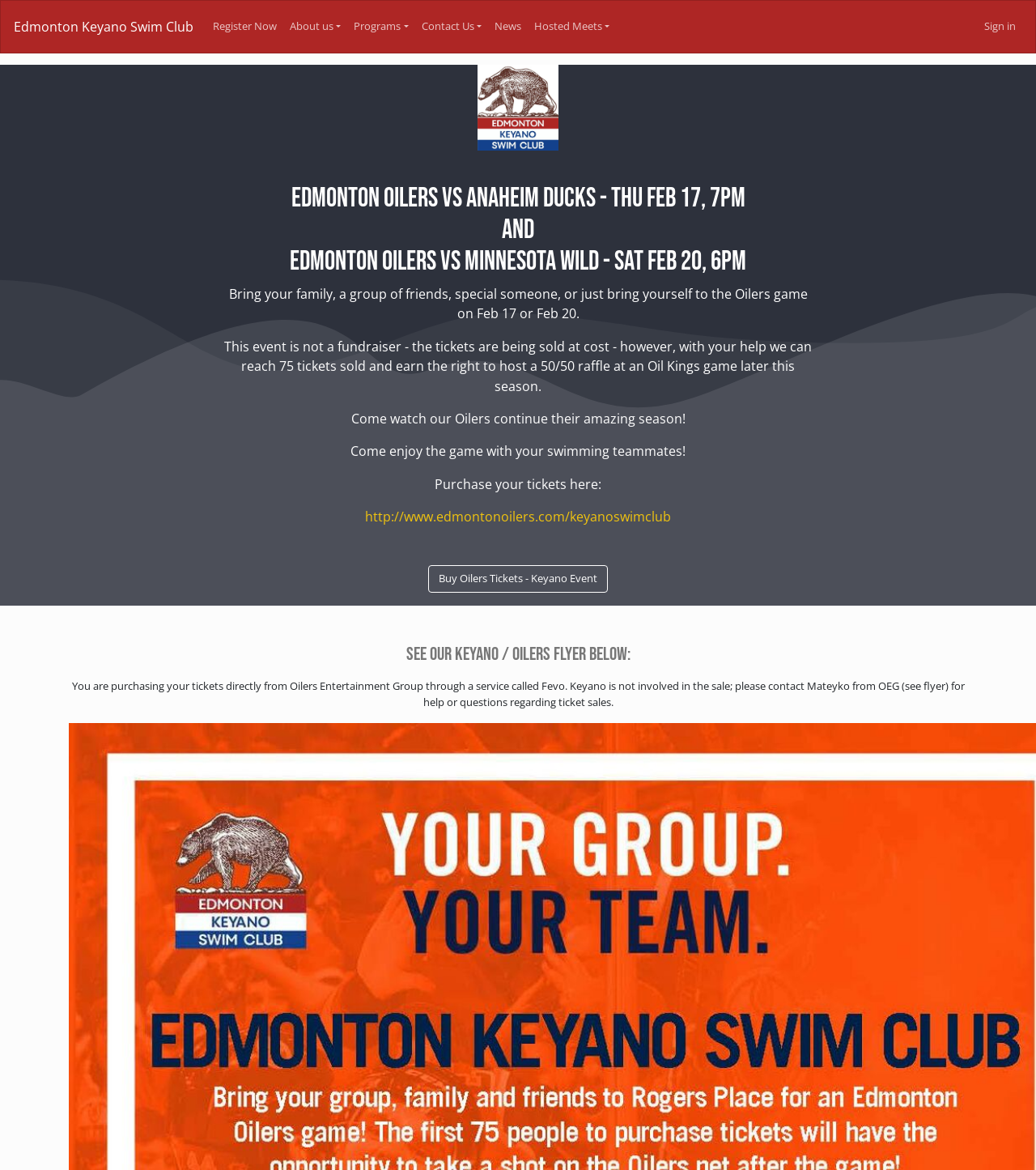Please determine the bounding box coordinates of the element's region to click for the following instruction: "Learn about the swim club".

[0.013, 0.006, 0.187, 0.04]